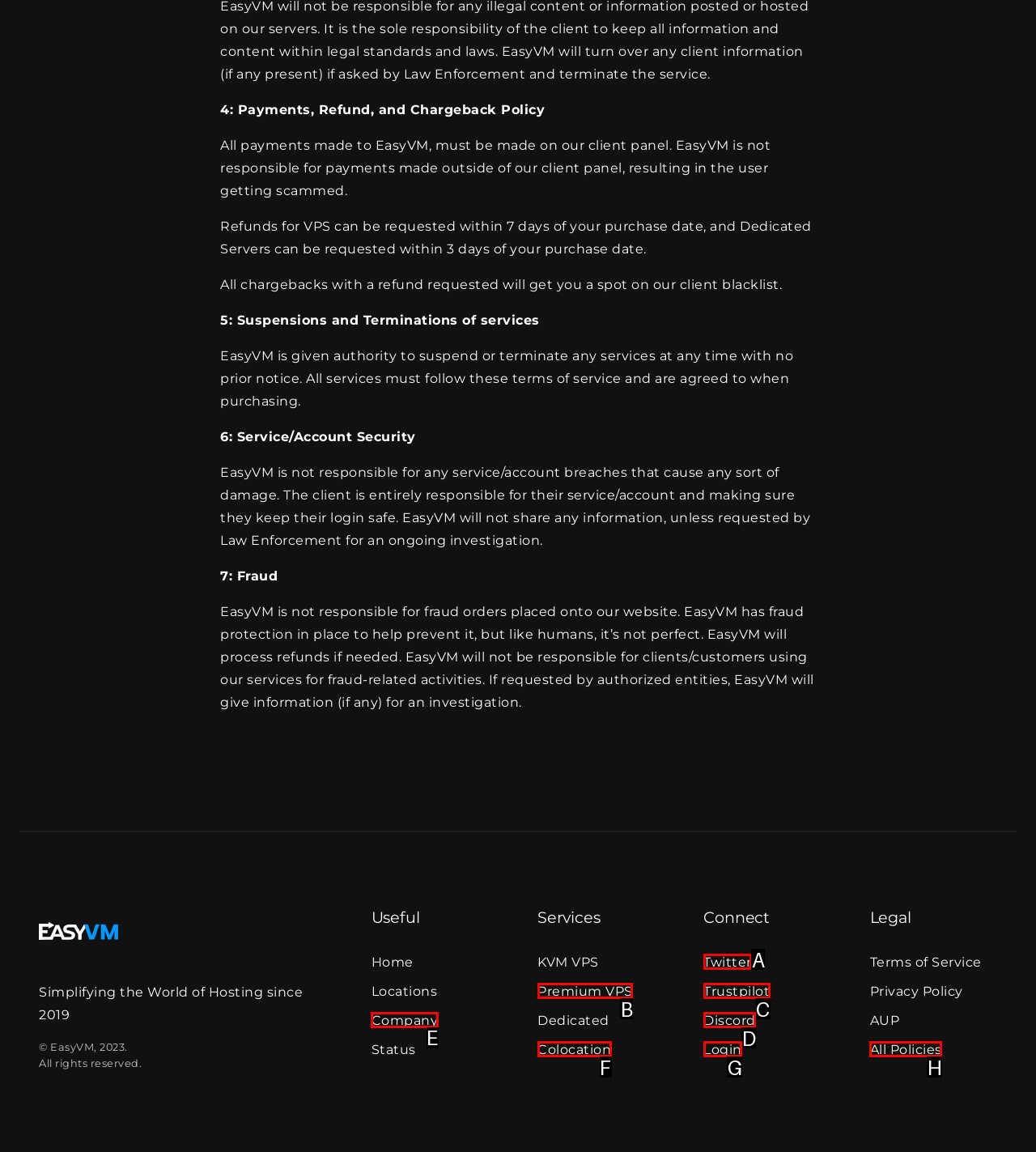Identify the correct UI element to click to follow this instruction: Check Company information
Respond with the letter of the appropriate choice from the displayed options.

E